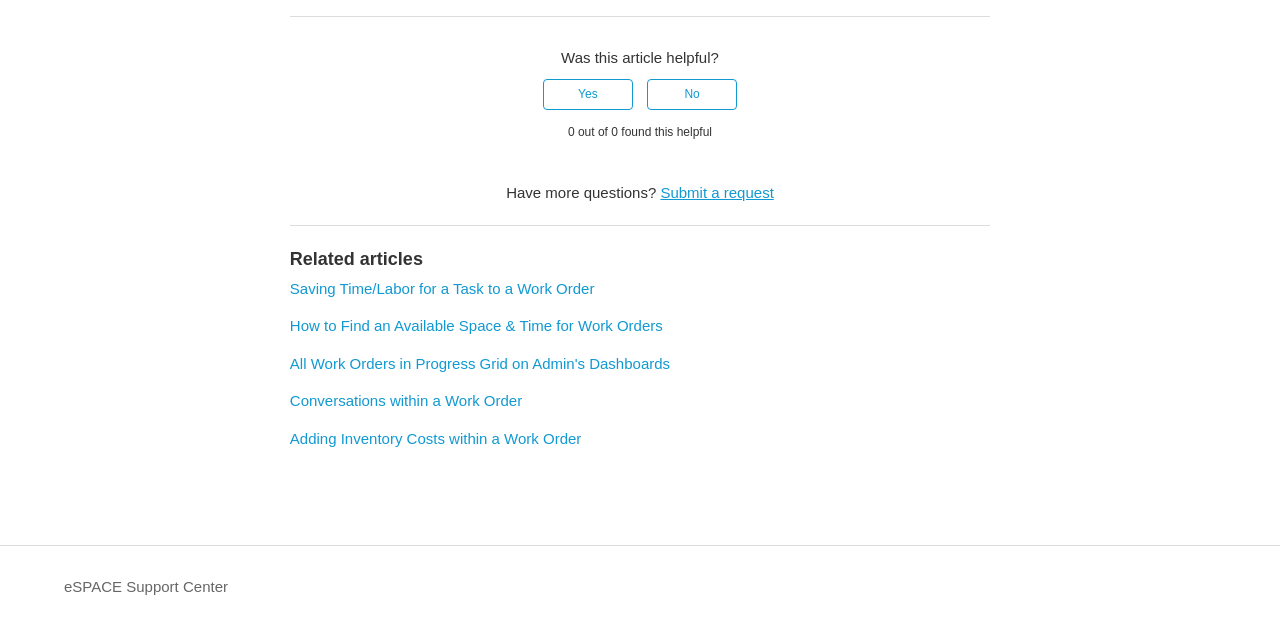Identify the bounding box coordinates for the element you need to click to achieve the following task: "Rate this article as not helpful". The coordinates must be four float values ranging from 0 to 1, formatted as [left, top, right, bottom].

[0.506, 0.126, 0.576, 0.174]